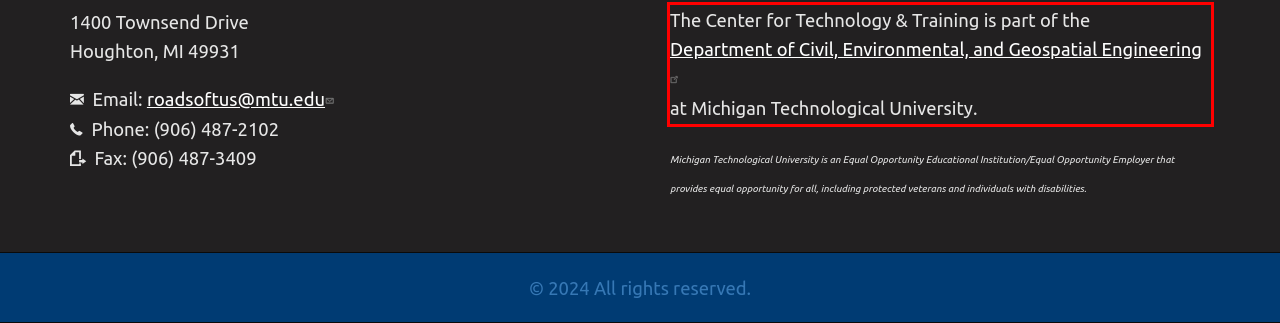Analyze the screenshot of the webpage that features a red bounding box and recognize the text content enclosed within this red bounding box.

The Center for Technology & Training is part of the Department of Civil, Environmental, and Geospatial Engineering at Michigan Technological University.